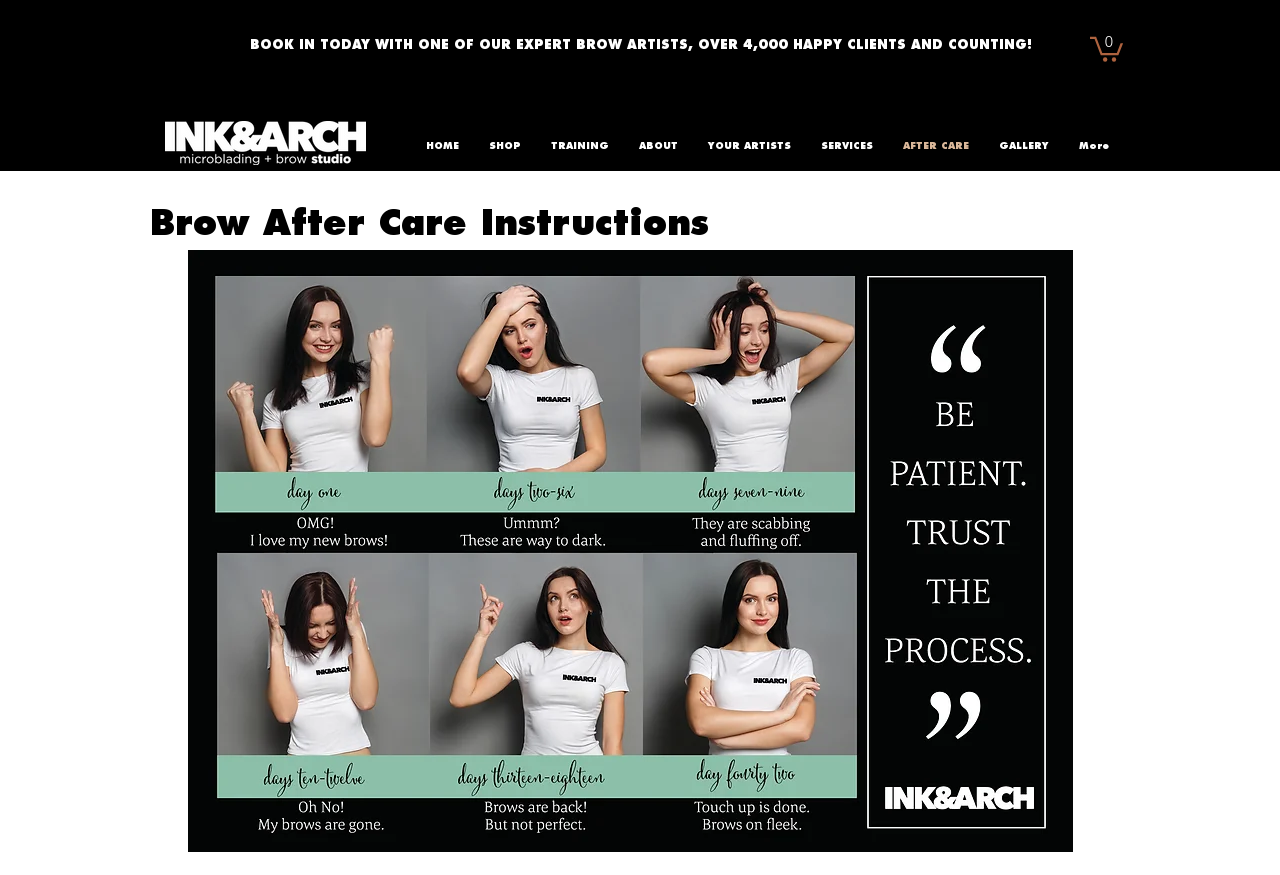Pinpoint the bounding box coordinates of the element that must be clicked to accomplish the following instruction: "Click the cart button". The coordinates should be in the format of four float numbers between 0 and 1, i.e., [left, top, right, bottom].

[0.852, 0.039, 0.877, 0.071]